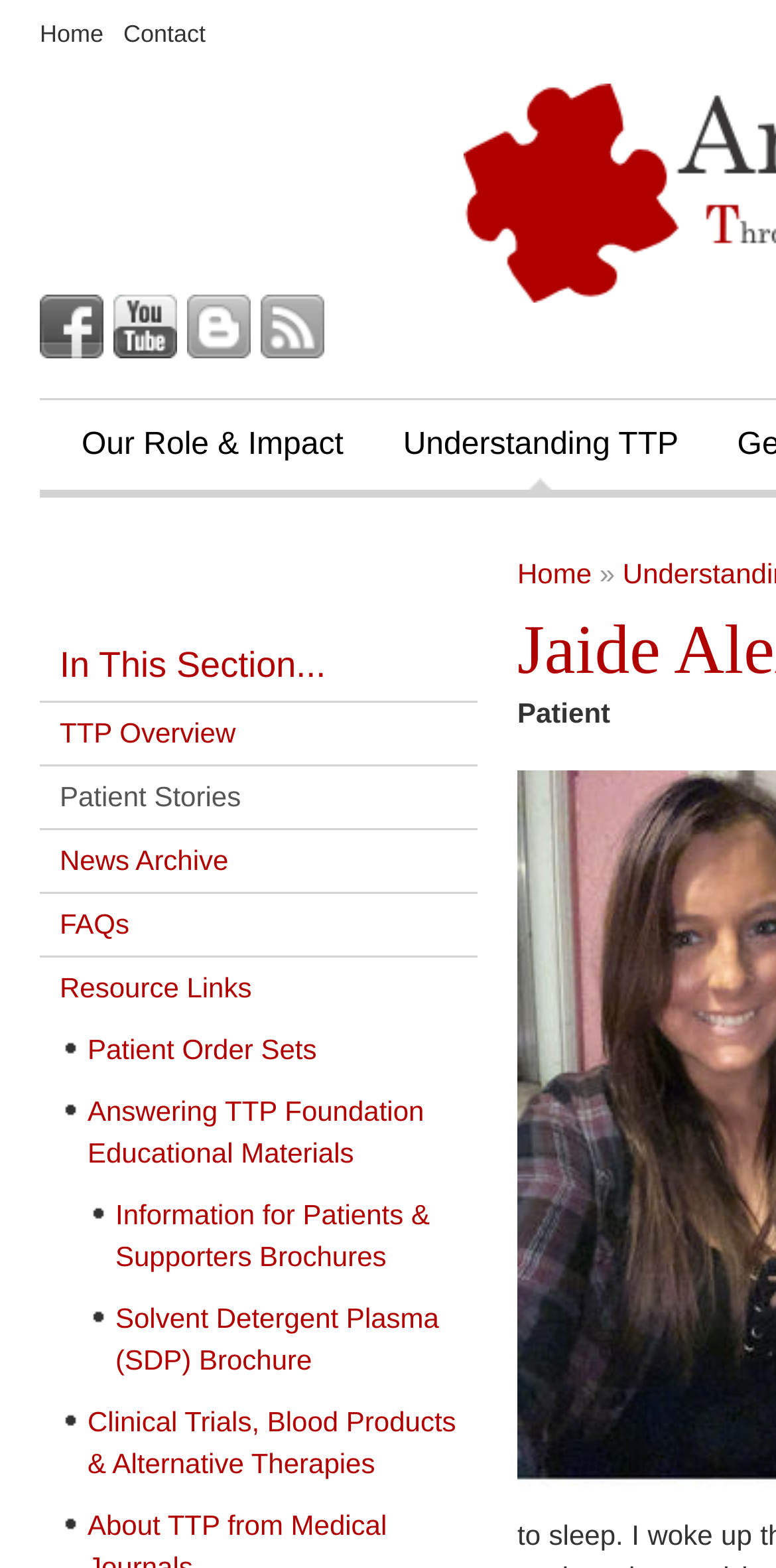Using the element description: "Our Role & Impact", determine the bounding box coordinates for the specified UI element. The coordinates should be four float numbers between 0 and 1, [left, top, right, bottom].

[0.077, 0.26, 0.471, 0.307]